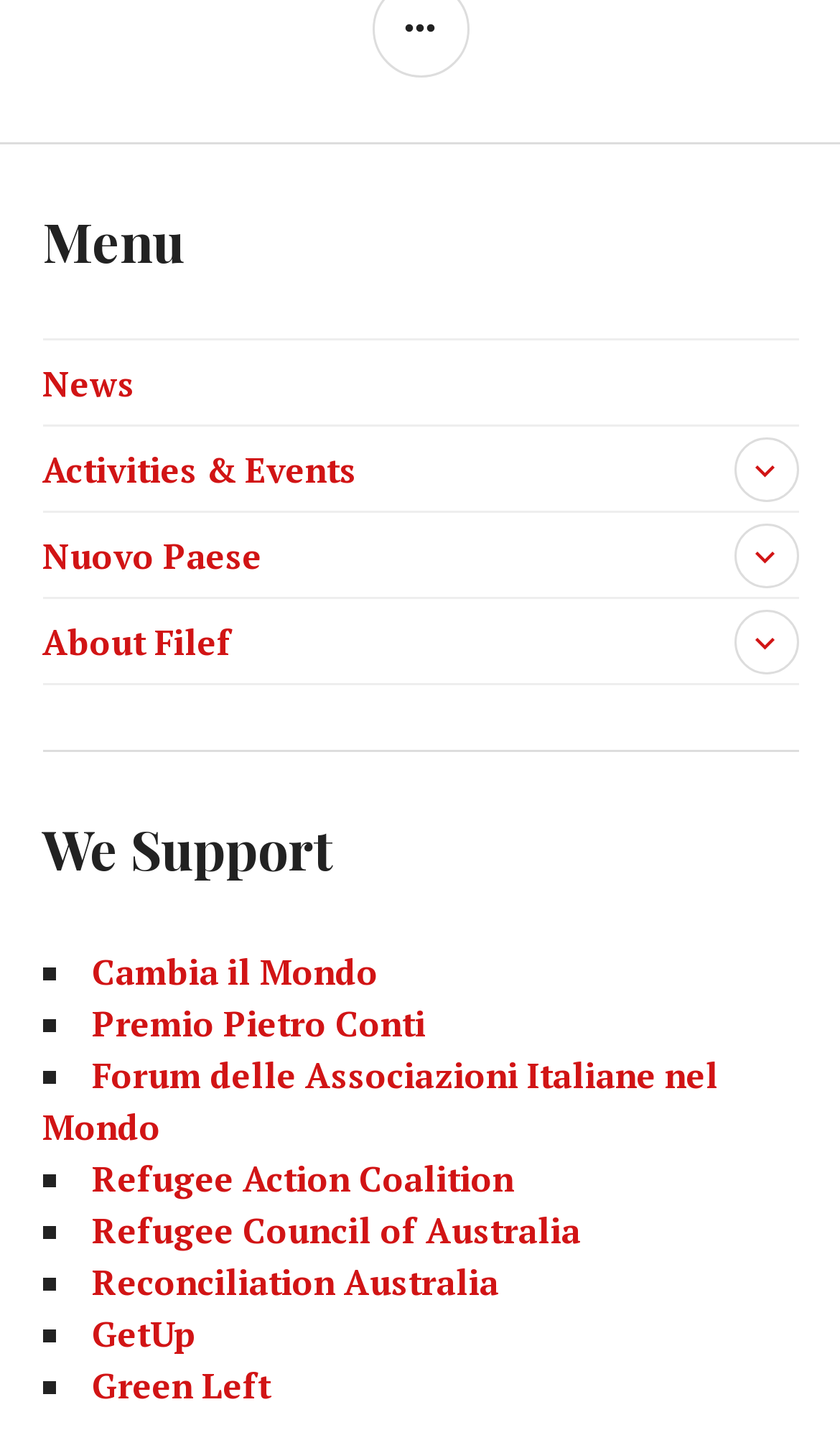Using the element description GetUp, predict the bounding box coordinates for the UI element. Provide the coordinates in (top-left x, top-left y, bottom-right x, bottom-right y) format with values ranging from 0 to 1.

[0.109, 0.902, 0.232, 0.934]